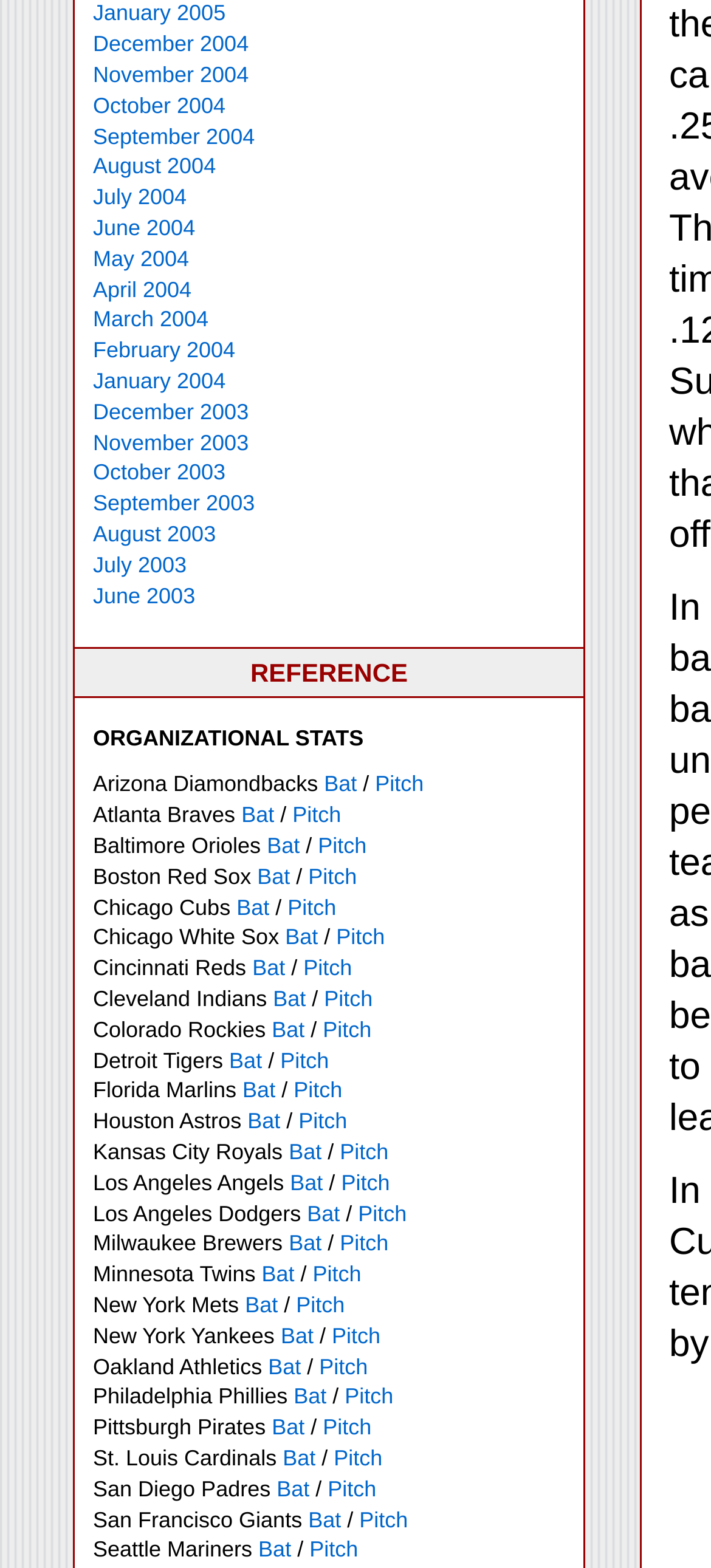What is the format of the team names on the webpage?
Using the image provided, answer with just one word or phrase.

City Team Name